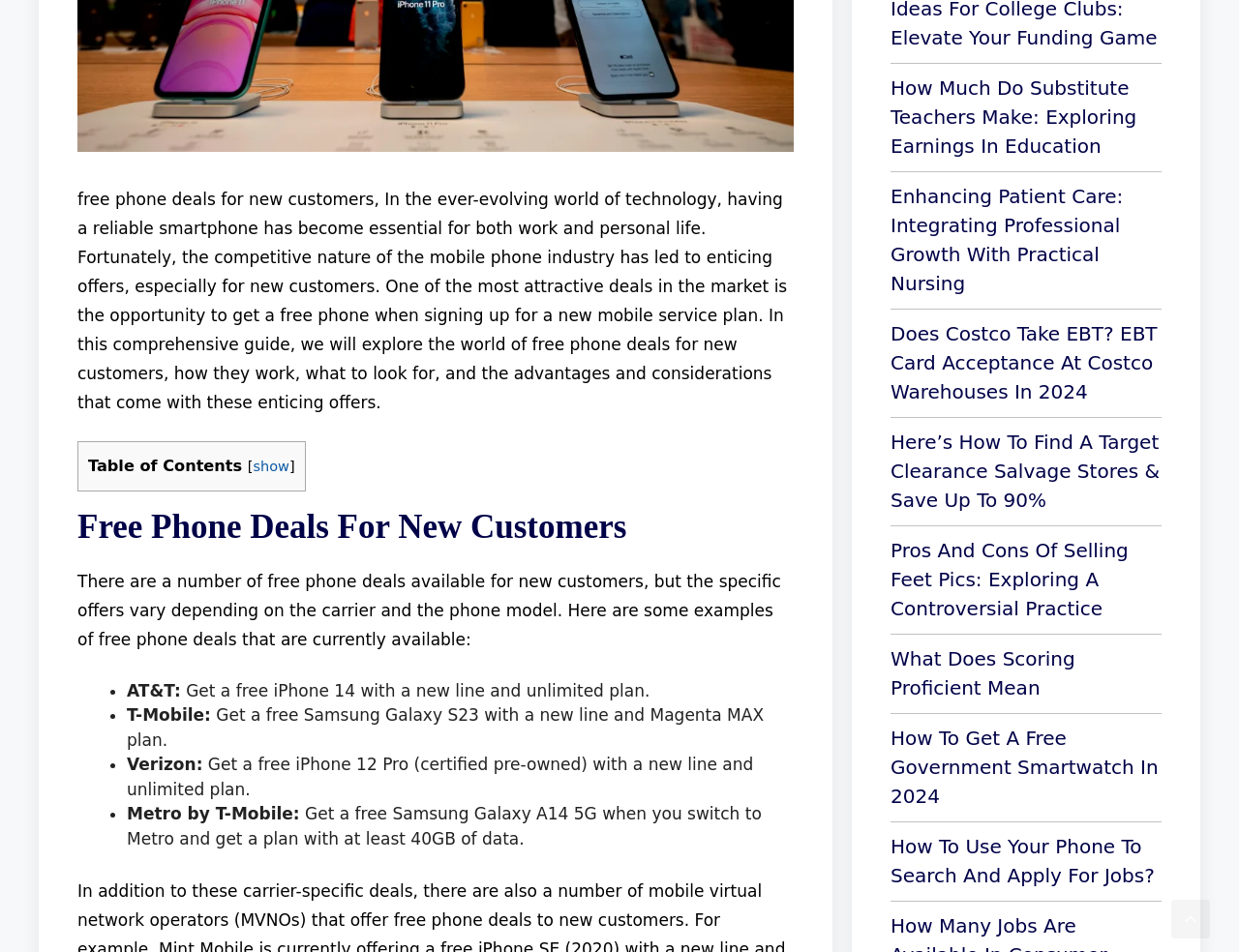Please identify the bounding box coordinates of the clickable region that I should interact with to perform the following instruction: "scroll back to top of the page". The coordinates should be expressed as four float numbers between 0 and 1, i.e., [left, top, right, bottom].

[0.945, 0.945, 0.977, 0.986]